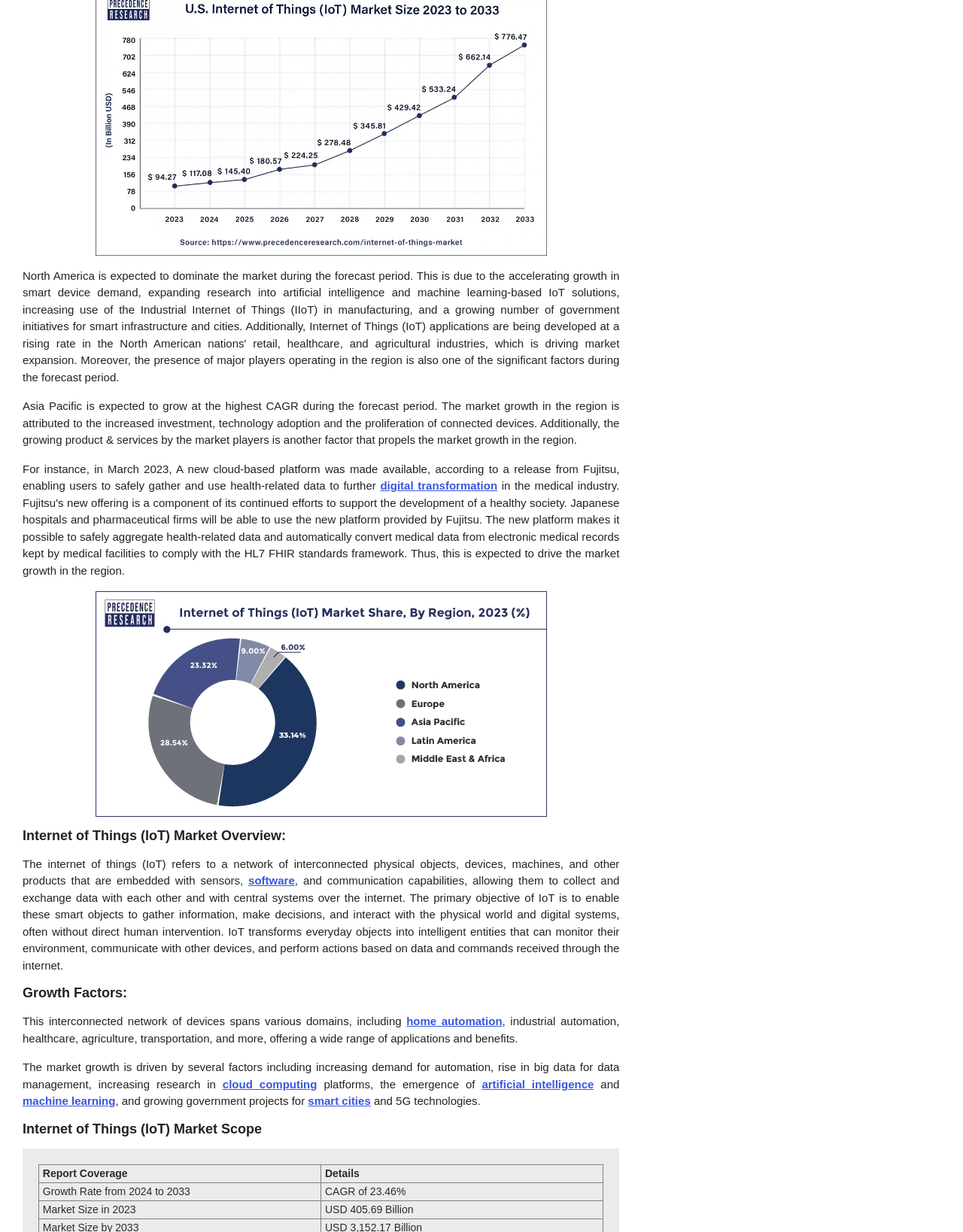Locate the bounding box coordinates of the element that should be clicked to fulfill the instruction: "go to Lorandus website".

None